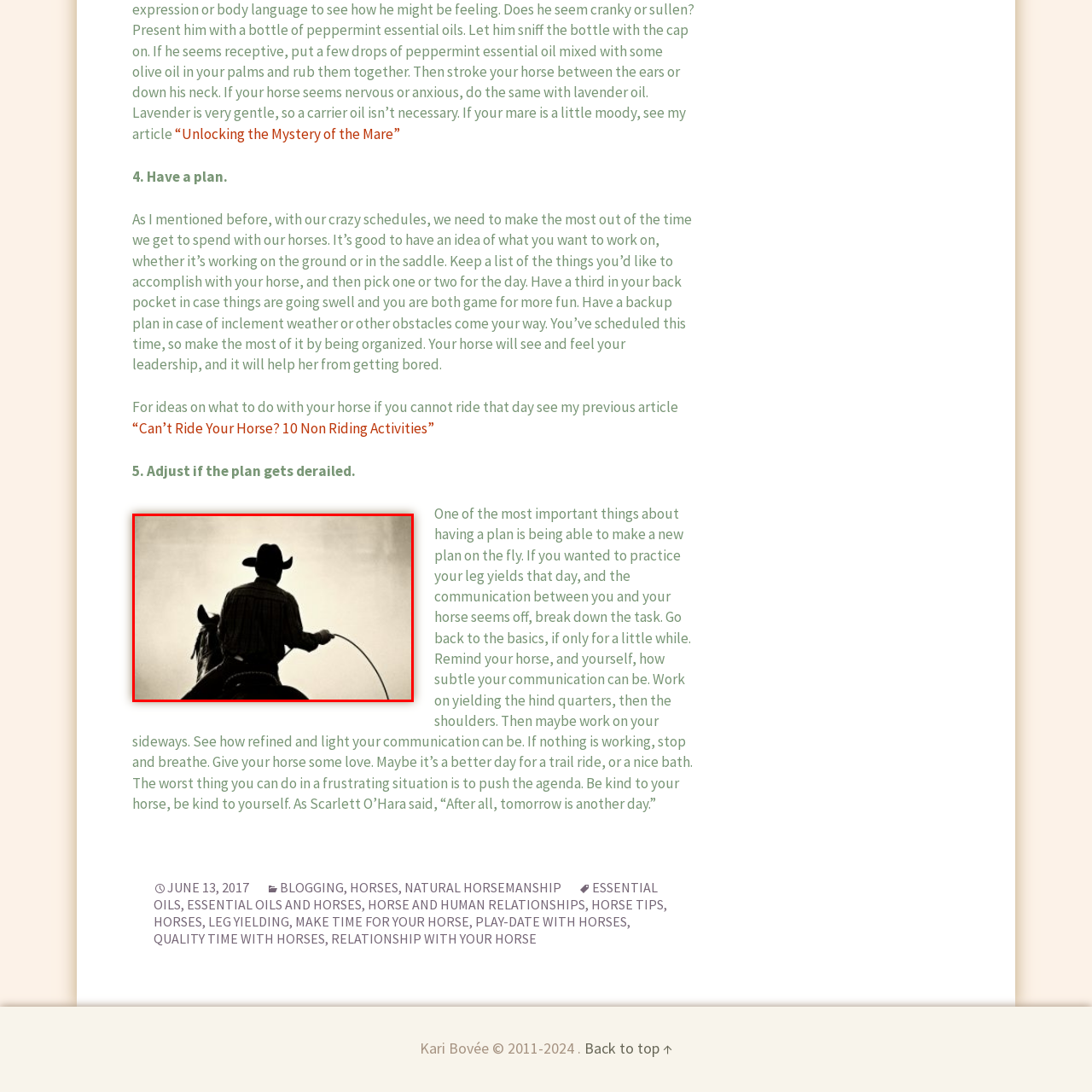What is the mood of the scene?
Observe the image enclosed by the red boundary and respond with a one-word or short-phrase answer.

Tranquil